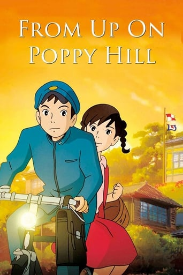In what year was the film 'From Up on Poppy Hill' released?
Using the information from the image, give a concise answer in one word or a short phrase.

2011